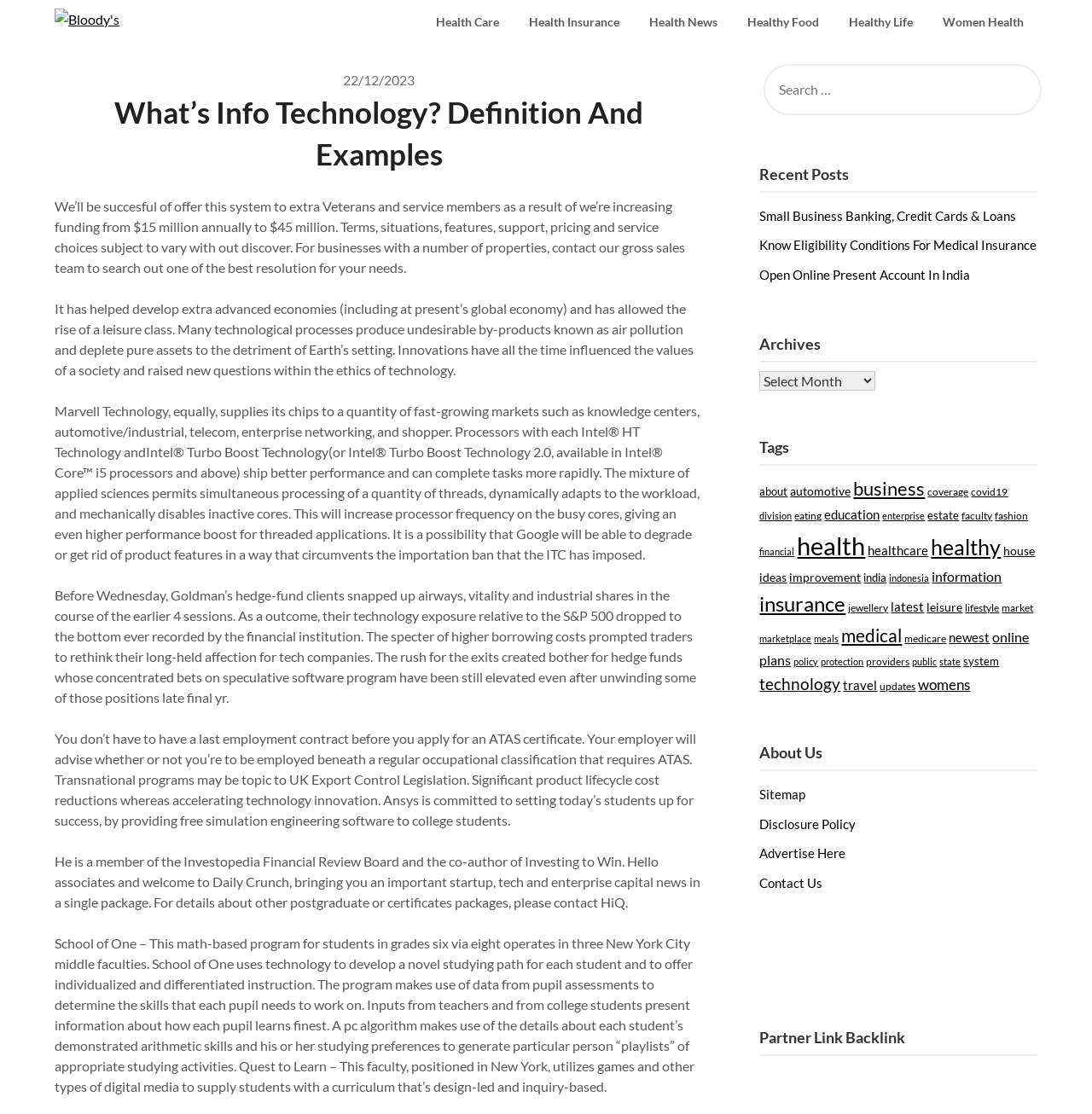Construct a thorough caption encompassing all aspects of the webpage.

This webpage is about information technology, with a focus on its definition and examples. At the top, there is a link to "Bloody's" with an accompanying image. Below this, there are several links to various categories, including "Health Care", "Health Insurance", "Health News", and more.

The main content of the page is divided into several sections. The first section has a heading "What's Info Technology? Definition And Examples" and contains several paragraphs of text discussing the topic. The text explains how information technology has developed advanced economies and has allowed the rise of a leisure class, but also produces undesirable by-products and depletes natural resources.

Below this section, there are several more sections of text, each discussing different aspects of information technology, such as its applications in various industries, its impact on society, and its relationship to other technologies.

To the right of the main content, there is a search bar with a label "SEARCH FOR:". Below this, there are several links to recent posts, archives, and tags. The tags section is quite extensive, with links to over 40 different topics, including "business", "health", "insurance", and "technology".

At the bottom of the page, there are several more links, including "About Us", "Sitemap", "Disclosure Policy", and "Advertise Here".